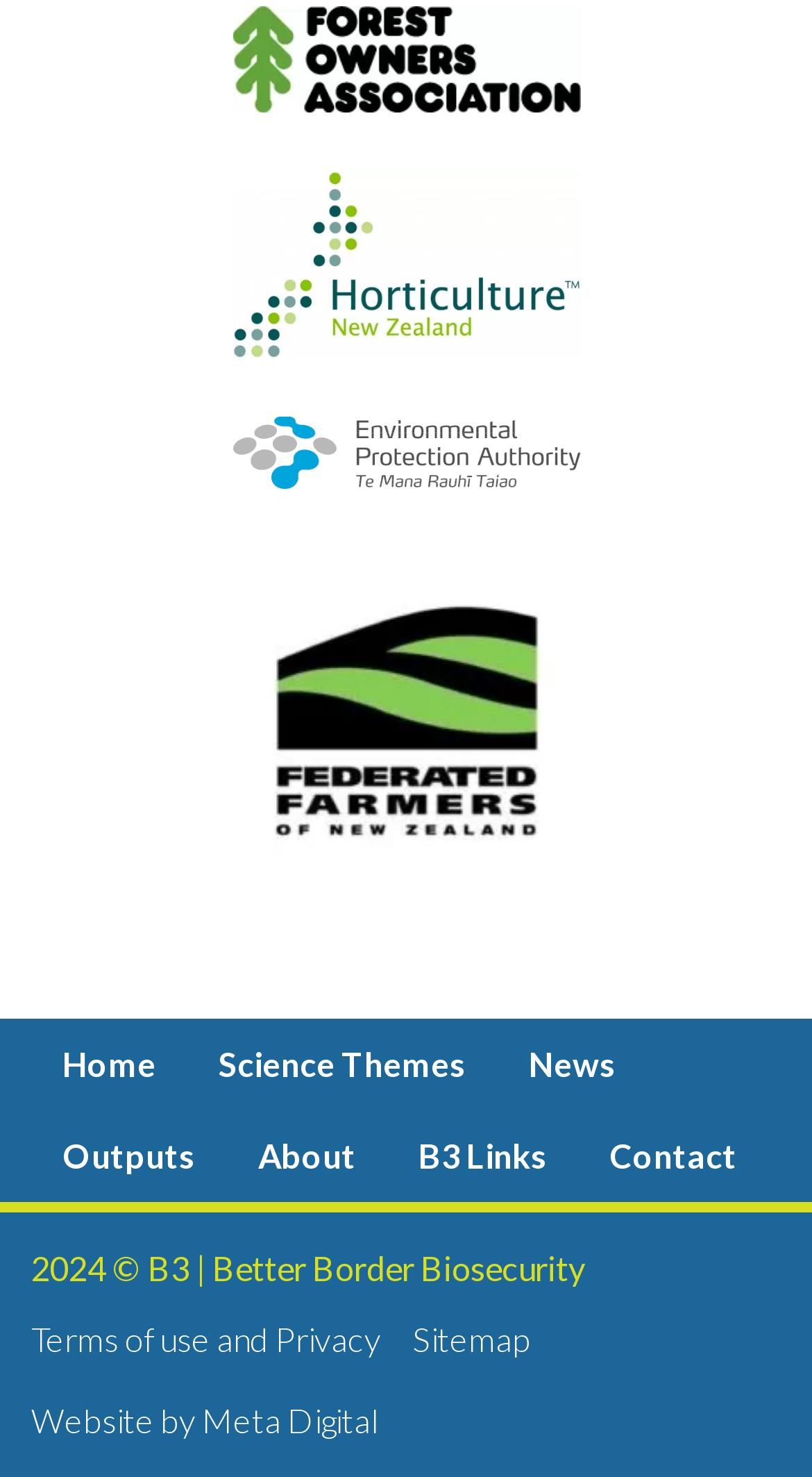Determine the bounding box coordinates for the HTML element described here: "Sitemap".

[0.508, 0.893, 0.654, 0.92]